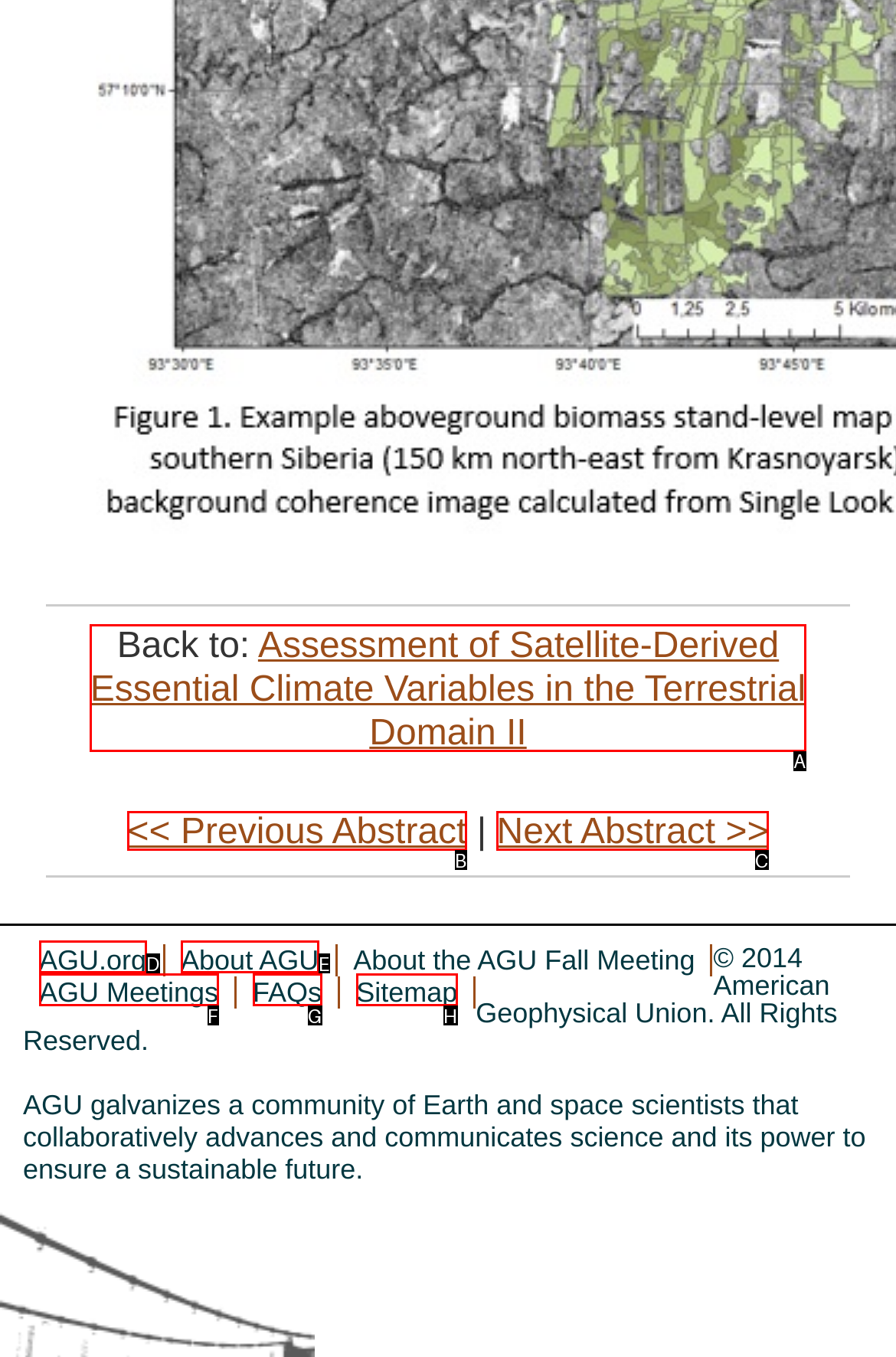Select the HTML element that corresponds to the description: AGU.org
Reply with the letter of the correct option from the given choices.

D